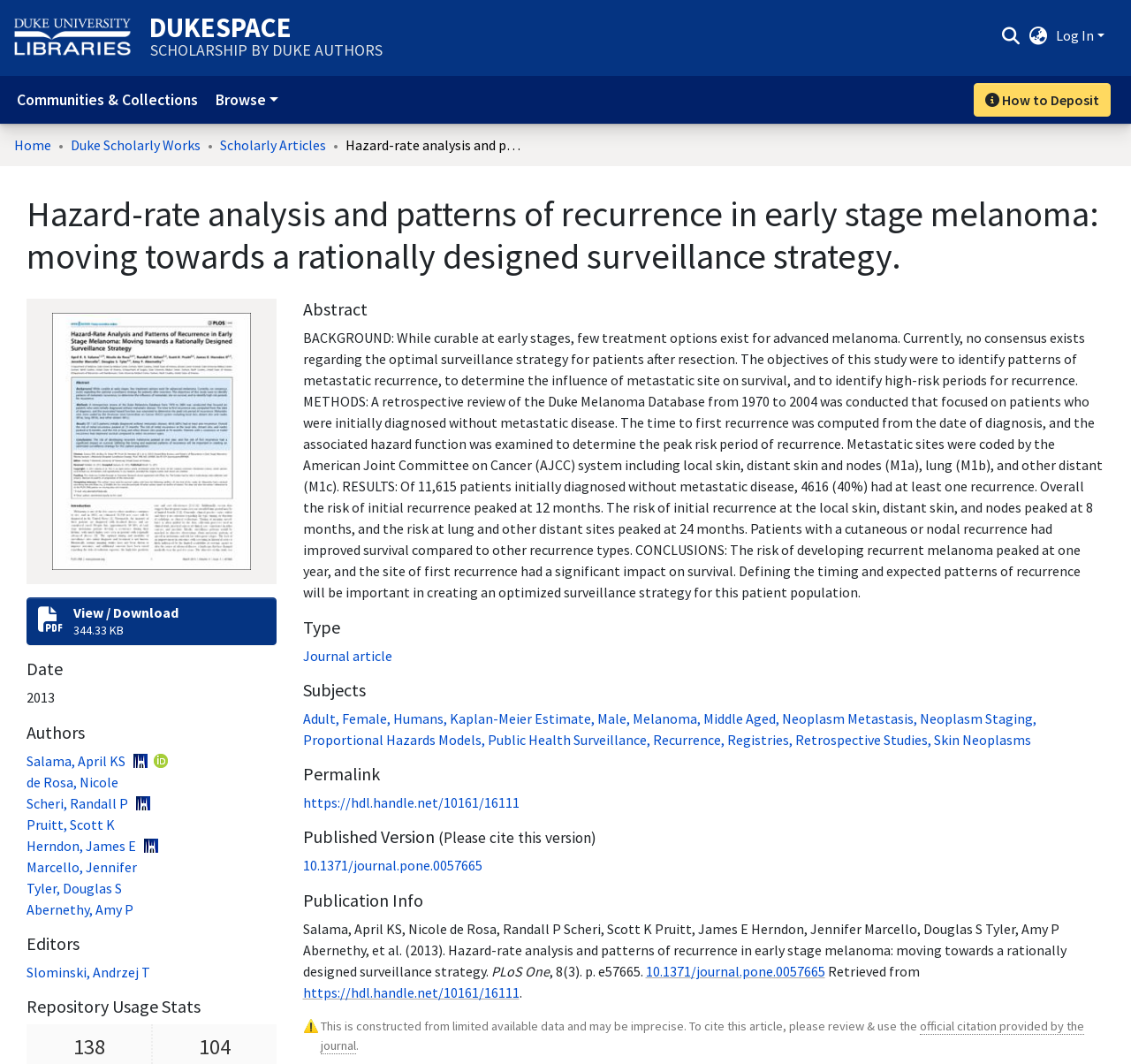Please locate the bounding box coordinates of the element that needs to be clicked to achieve the following instruction: "Browse communities and collections". The coordinates should be four float numbers between 0 and 1, i.e., [left, top, right, bottom].

[0.005, 0.073, 0.184, 0.115]